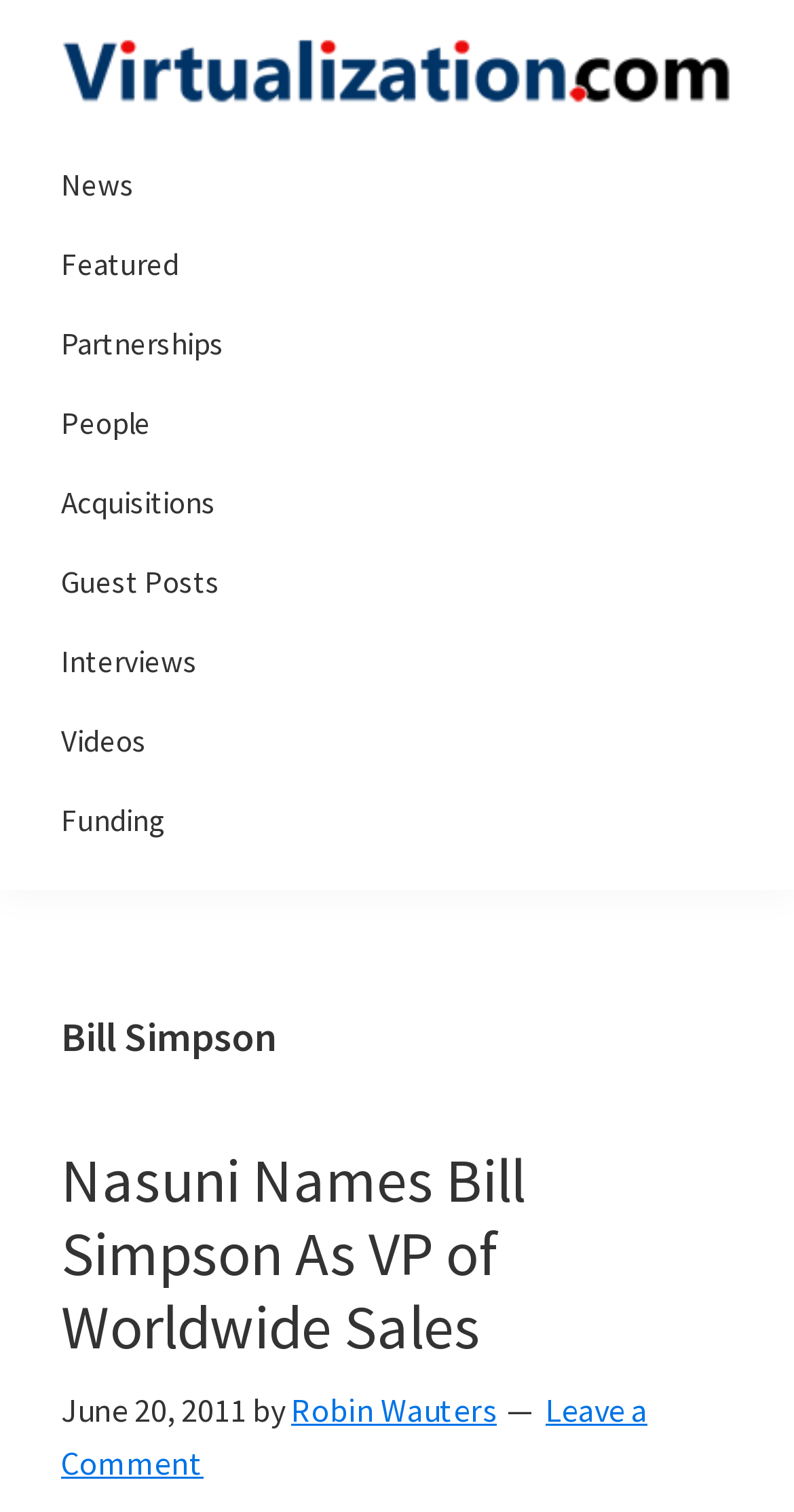Given the following UI element description: "Guest Posts", find the bounding box coordinates in the webpage screenshot.

[0.077, 0.358, 0.923, 0.411]